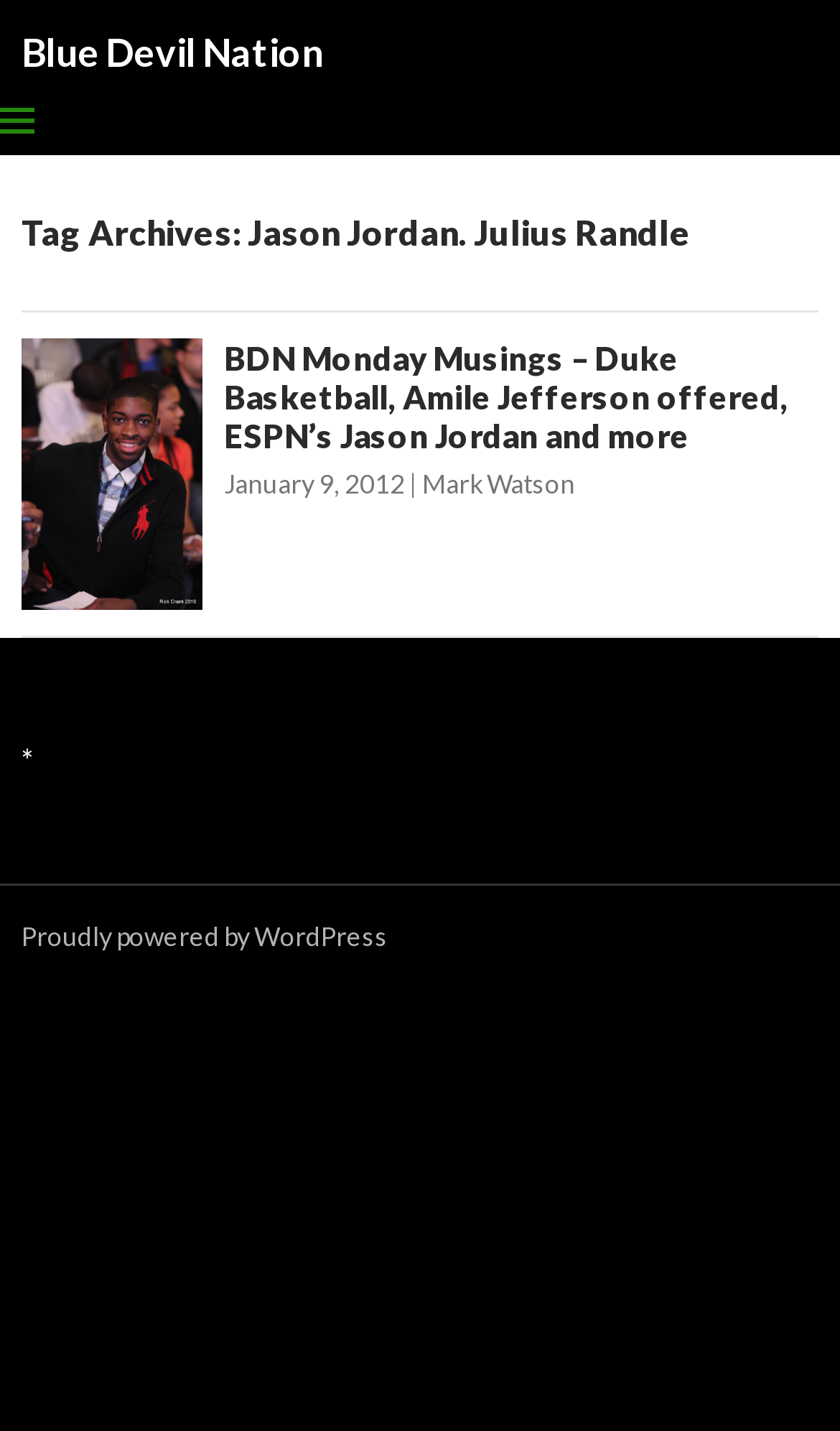Please indicate the bounding box coordinates of the element's region to be clicked to achieve the instruction: "Check the post date". Provide the coordinates as four float numbers between 0 and 1, i.e., [left, top, right, bottom].

[0.267, 0.327, 0.482, 0.349]